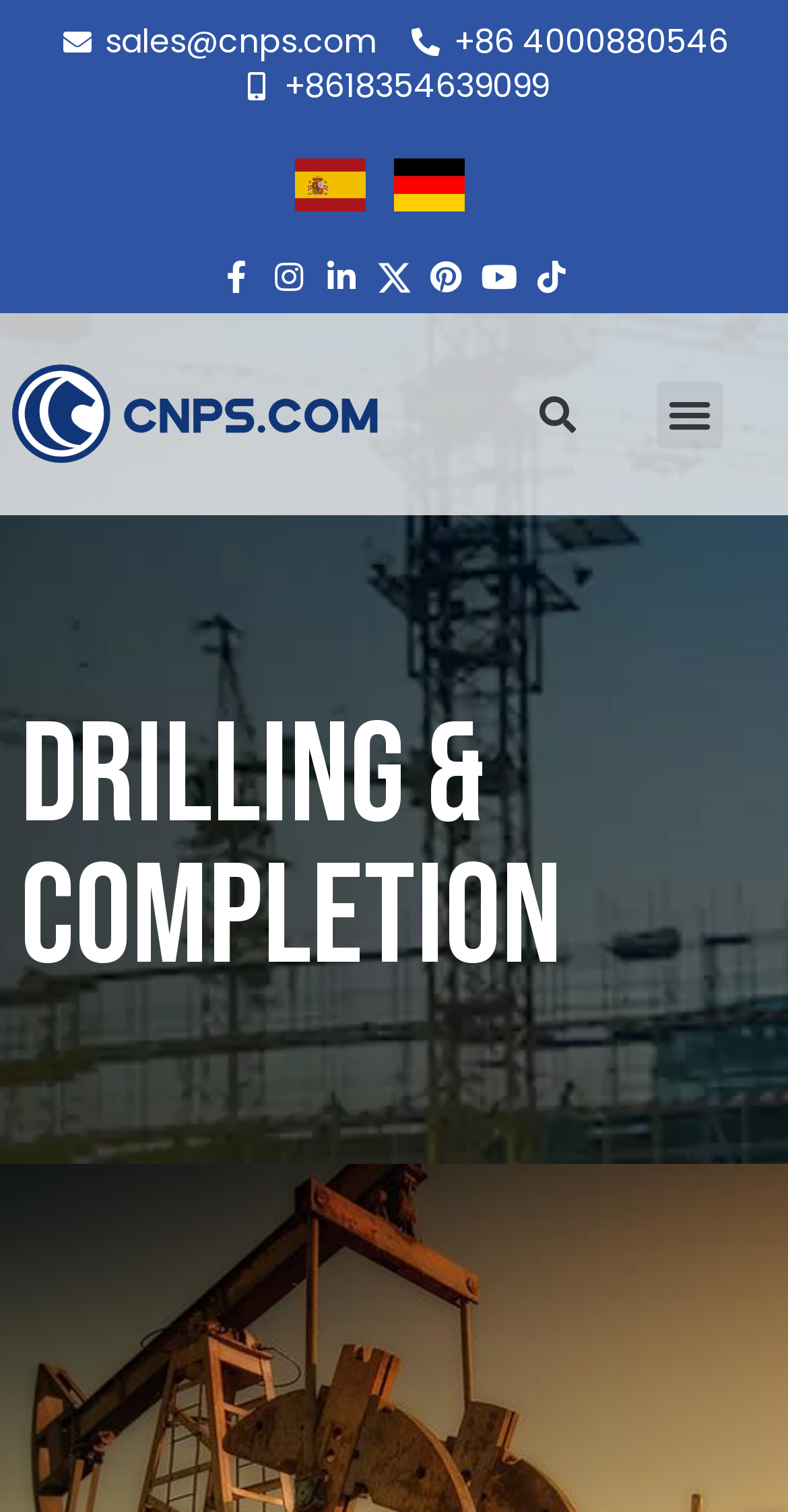How many contact methods are provided?
Answer the question with a single word or phrase by looking at the picture.

3